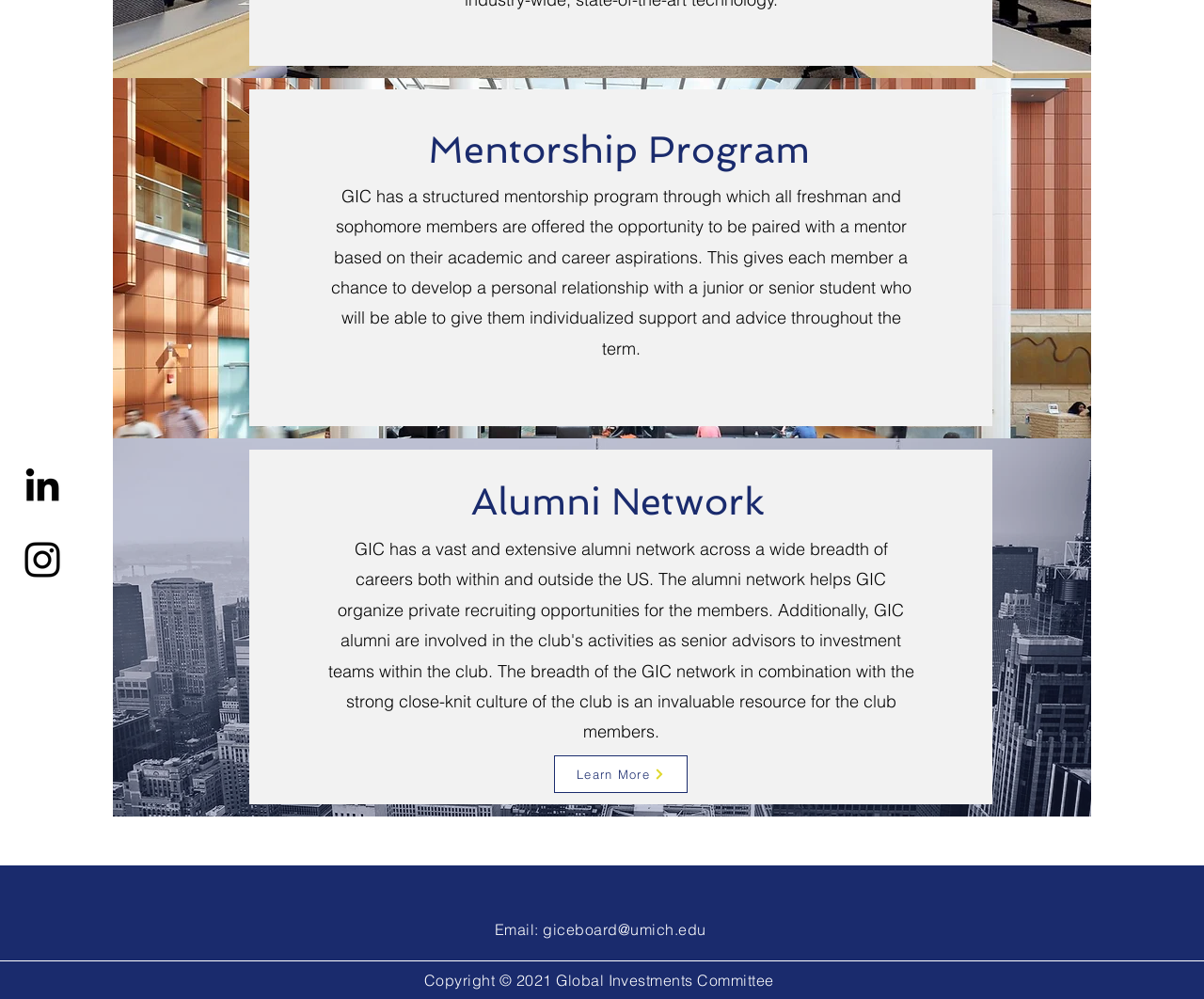Locate and provide the bounding box coordinates for the HTML element that matches this description: "aria-label="Instagram"".

[0.016, 0.537, 0.055, 0.584]